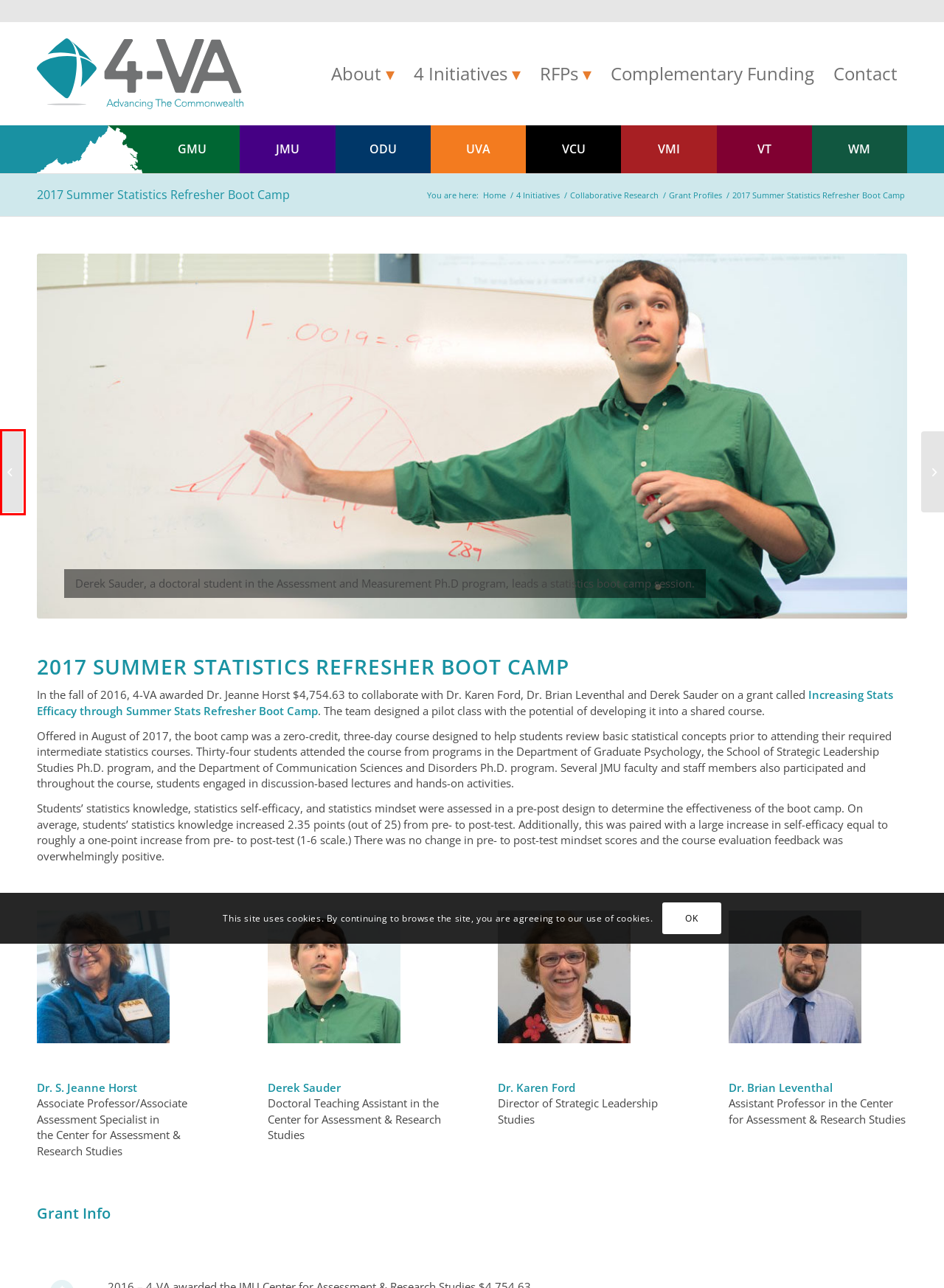Given a screenshot of a webpage with a red bounding box highlighting a UI element, determine which webpage description best matches the new webpage that appears after clicking the highlighted element. Here are the candidates:
A. 4-VA at College of William & Mary - 4-VA
B. Contact - 4-VA
C. Digital Anatomy - 4-VA
D. Grant Profiles - 4-VA
E. Complementary Funding - 4-VA
F. About - 4-VA
G. 4-VA at George Mason University - 4-VA
H. 4-VA at James Madison University - 4-VA

C